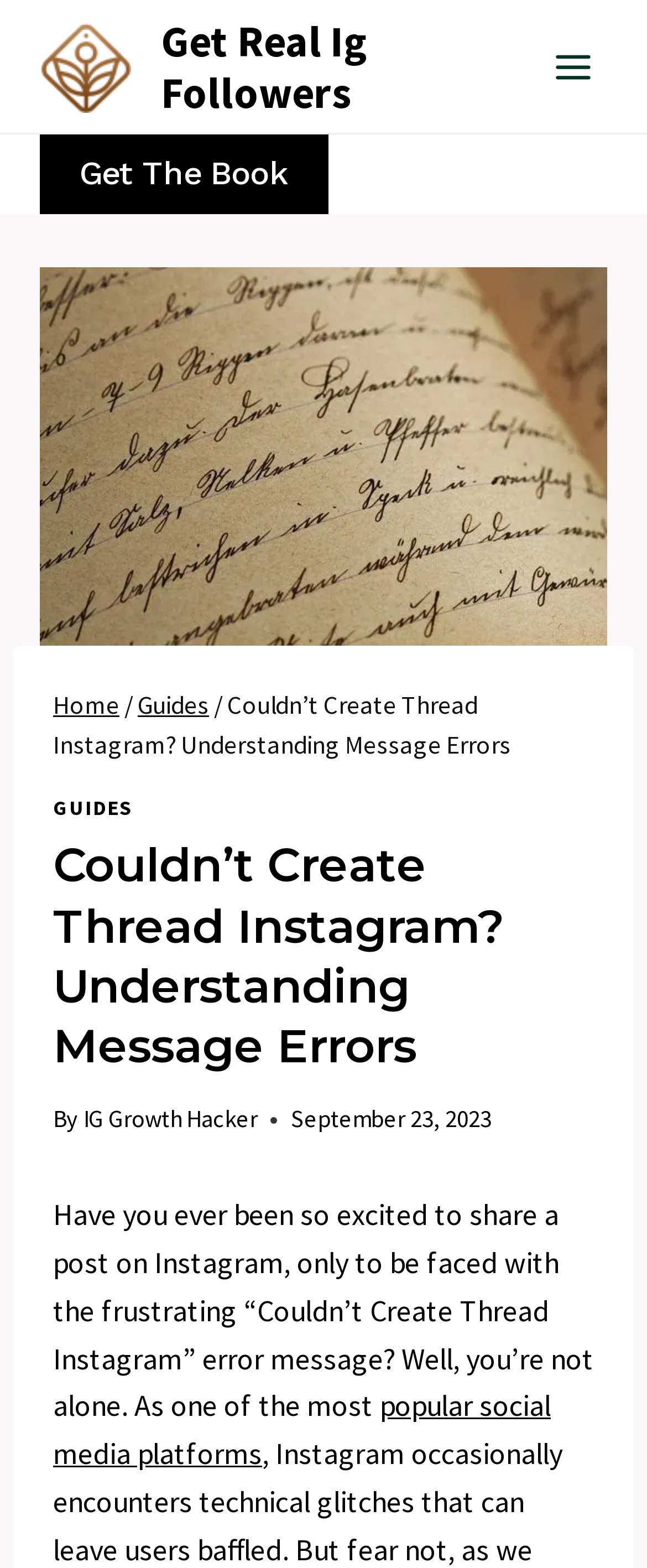Please find the bounding box for the UI element described by: "Toggle Menu".

[0.831, 0.023, 0.938, 0.061]